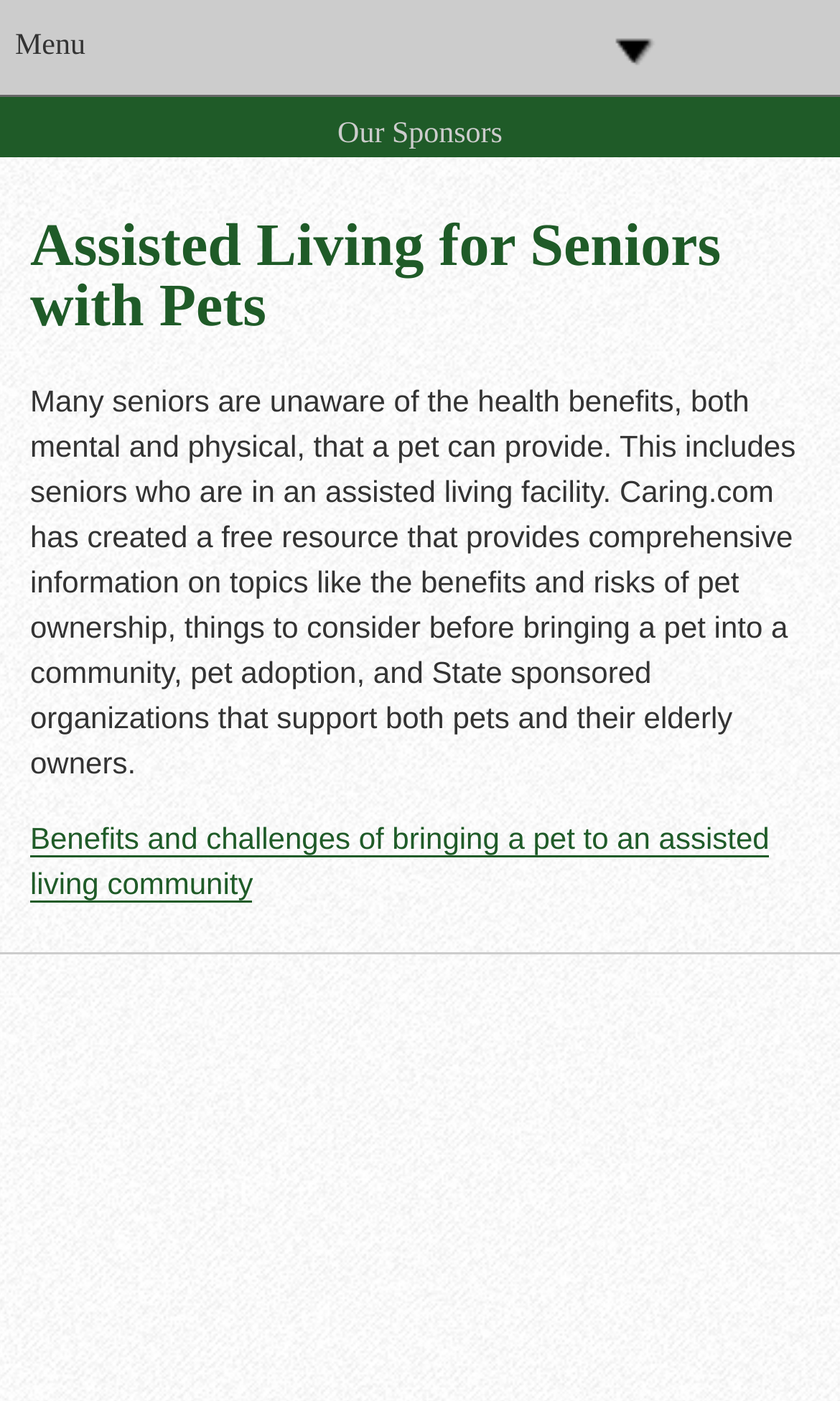Find and generate the main title of the webpage.

Assisted Living for Seniors with Pets